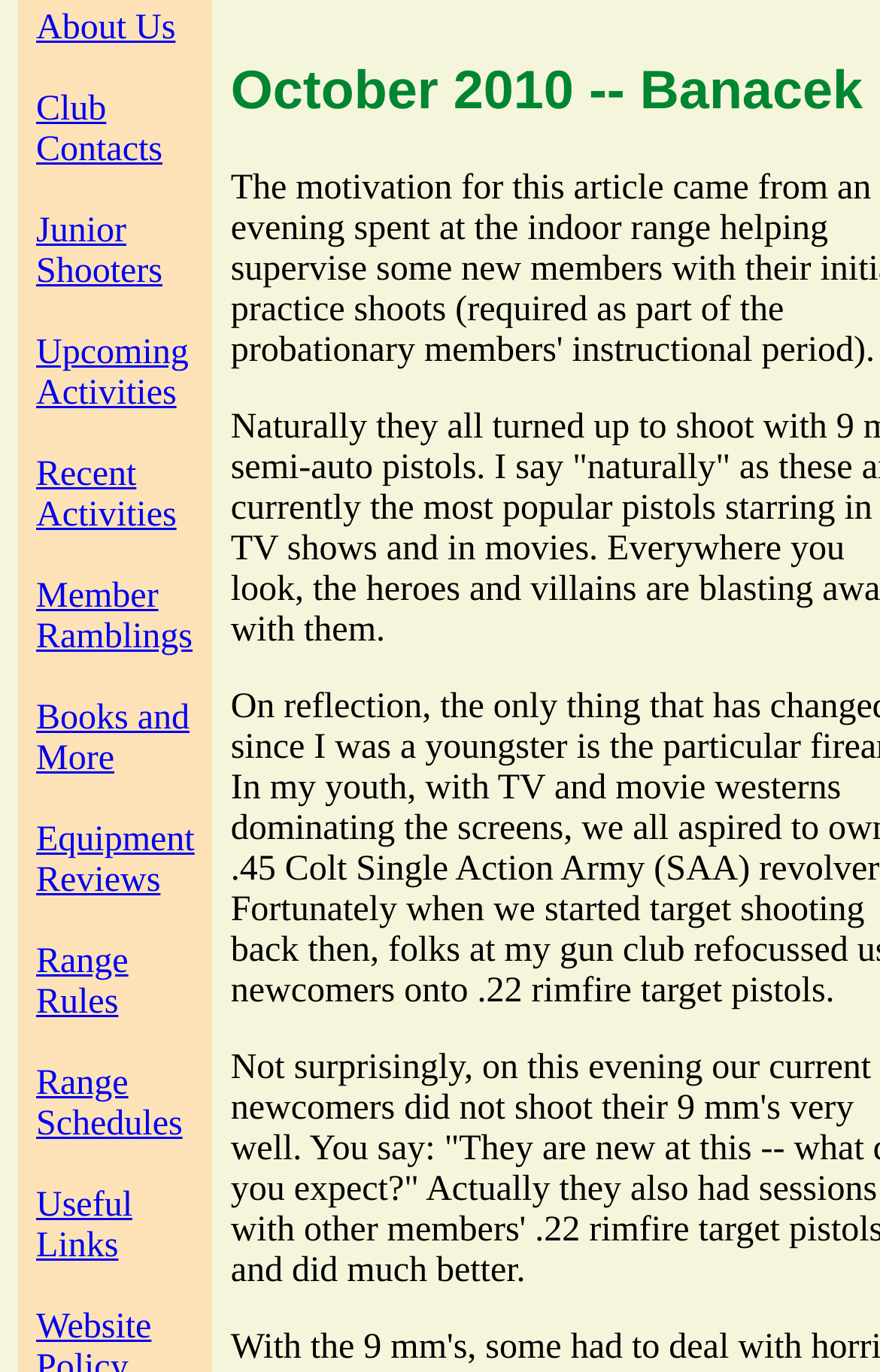Given the description "Range Schedules", provide the bounding box coordinates of the corresponding UI element.

[0.041, 0.776, 0.207, 0.833]